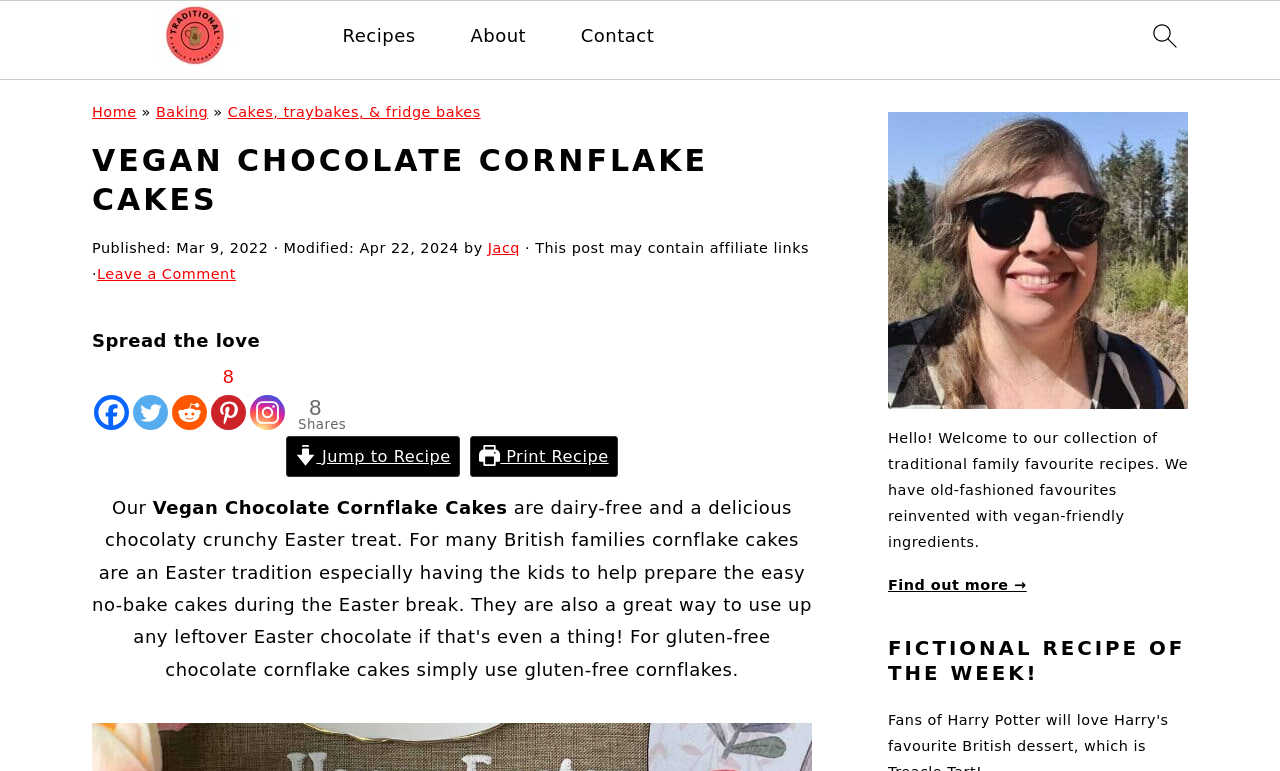Given the content of the image, can you provide a detailed answer to the question?
What is the name of the website's admin?

The admin's name can be found in the primary sidebar section, where there is a photo of the admin and a brief introduction to the website.